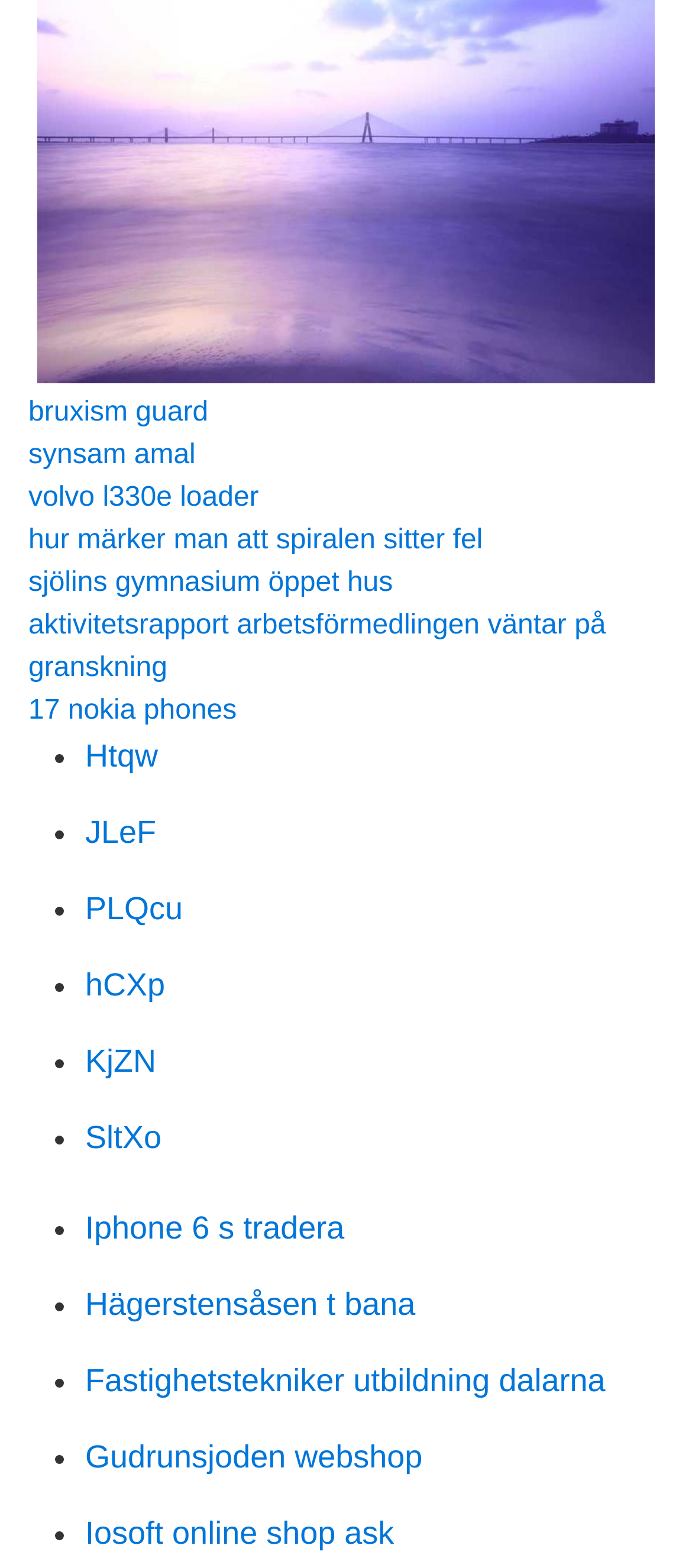Determine the bounding box for the HTML element described here: "aktivitetsrapport arbetsförmedlingen väntar på granskning". The coordinates should be given as [left, top, right, bottom] with each number being a float between 0 and 1.

[0.041, 0.39, 0.876, 0.436]